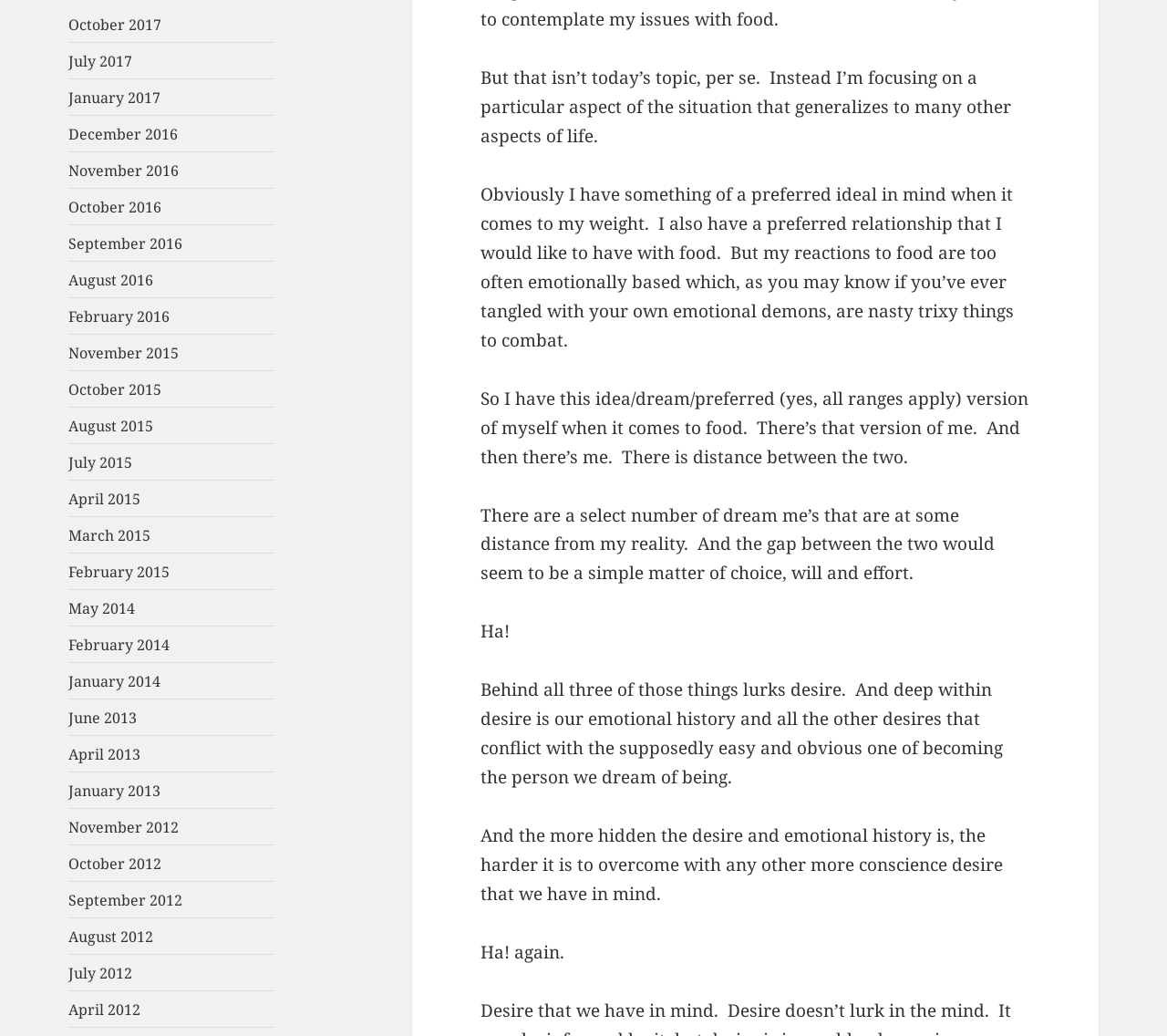Examine the image and give a thorough answer to the following question:
What is the main obstacle to achieving the author's goals?

According to the author, their emotional history and conflicting desires are the main obstacles to overcoming their emotional struggles with food and achieving their goals.